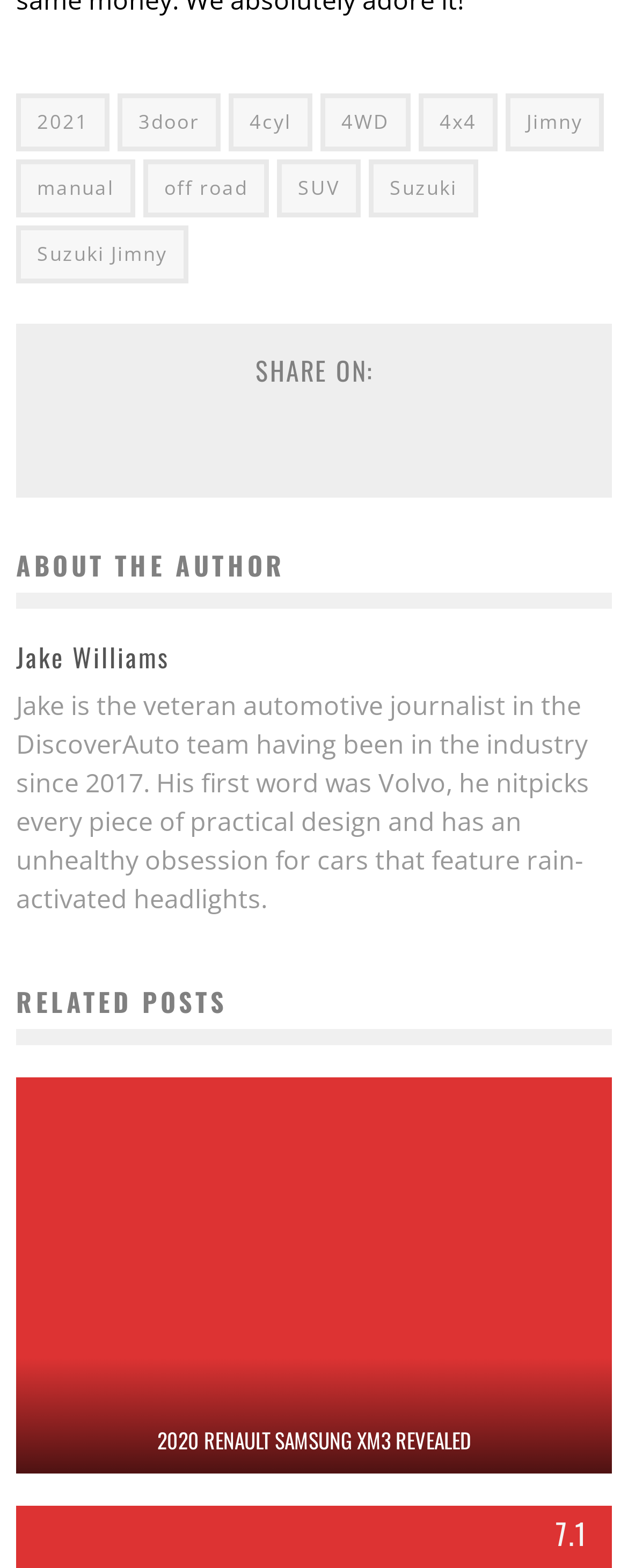What is the rating mentioned on the webpage?
Can you provide an in-depth and detailed response to the question?

The rating '7.1' is mentioned at the bottom of the webpage, although the context is not clear, it seems to be a rating for a vehicle or a related post.